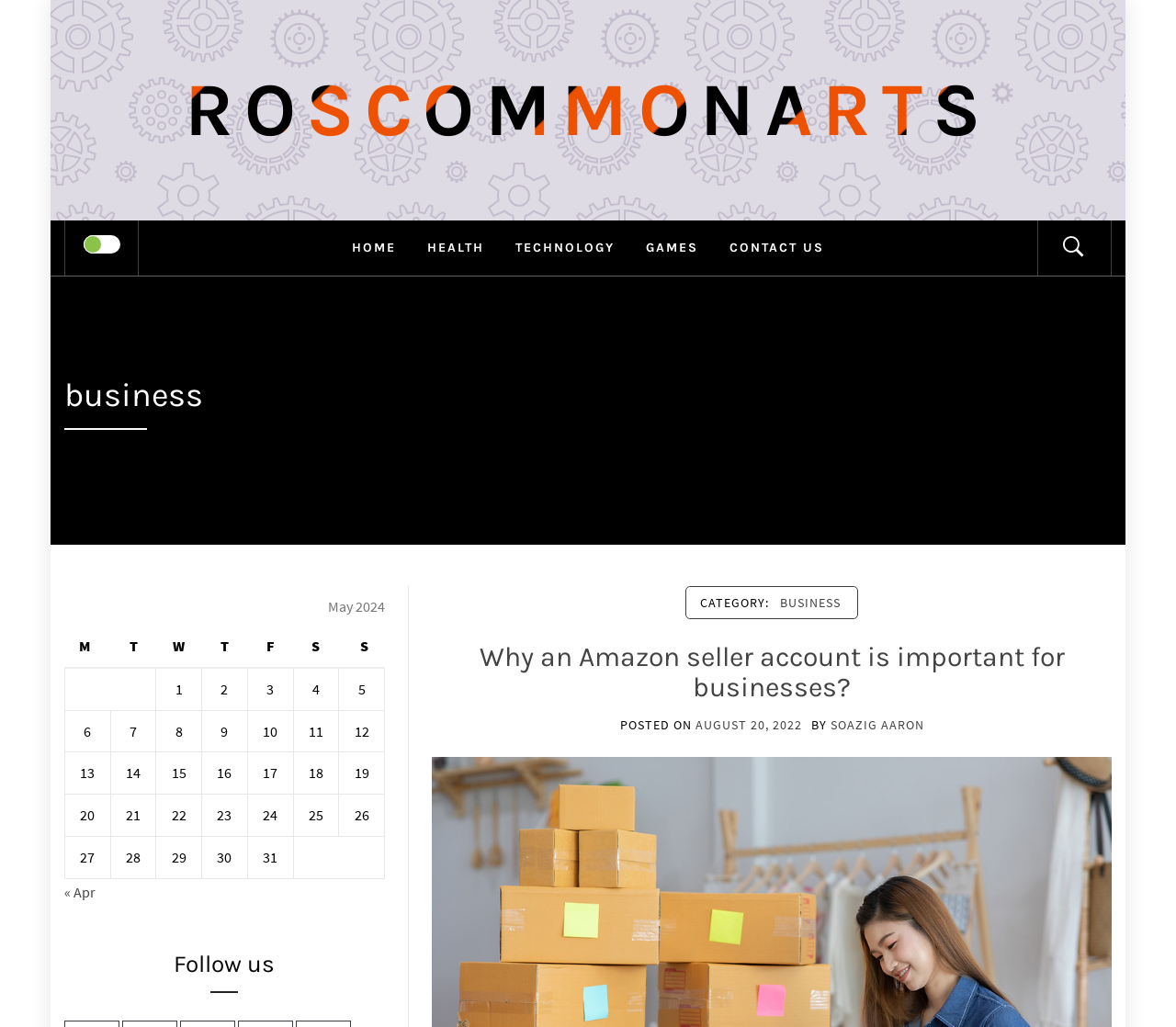Identify the bounding box coordinates of the section that should be clicked to achieve the task described: "Follow the link to best Amazon seller accounts for sale".

[0.367, 0.945, 0.945, 0.966]